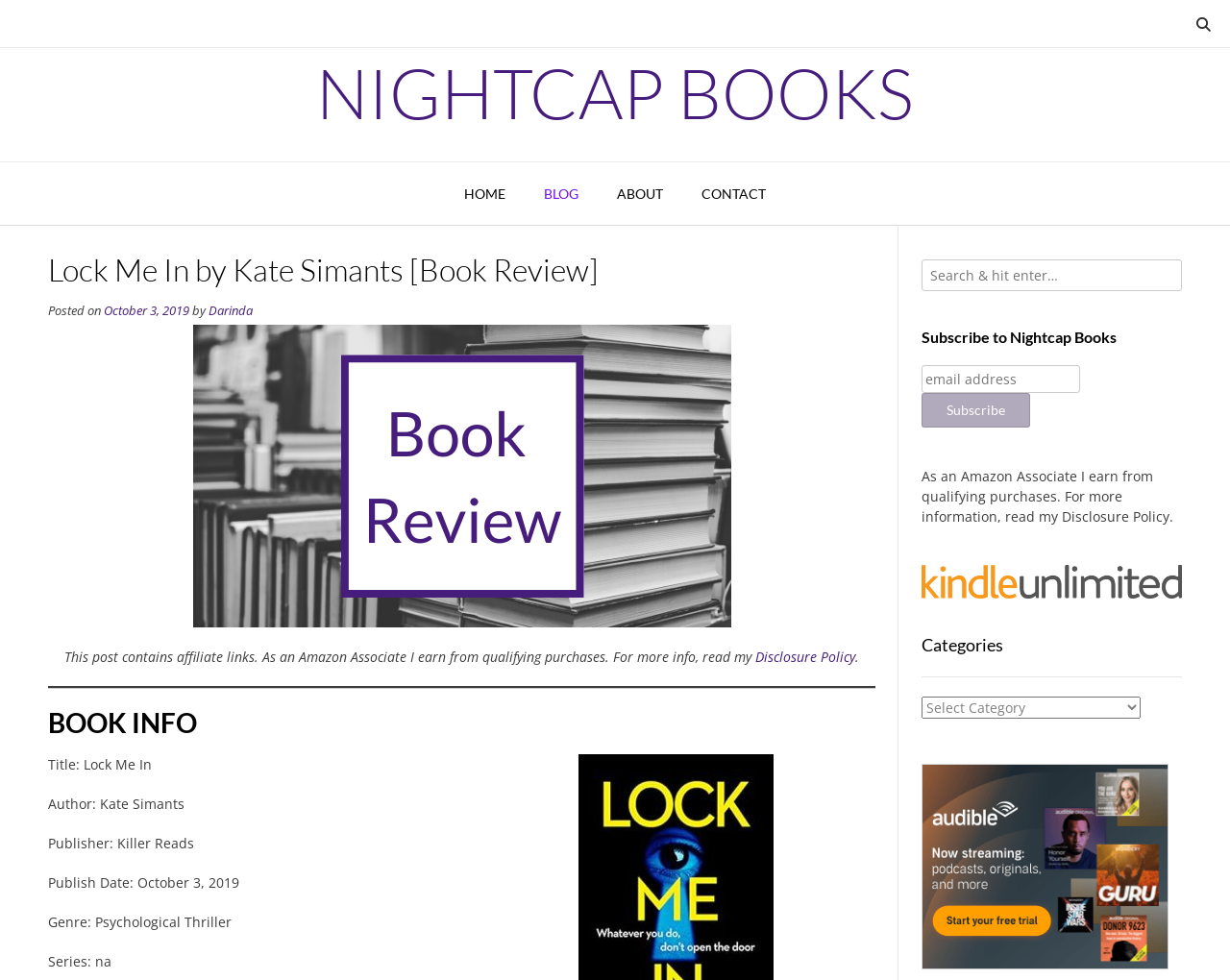Please identify the bounding box coordinates of the element's region that should be clicked to execute the following instruction: "View the book review". The bounding box coordinates must be four float numbers between 0 and 1, i.e., [left, top, right, bottom].

[0.157, 0.621, 0.594, 0.64]